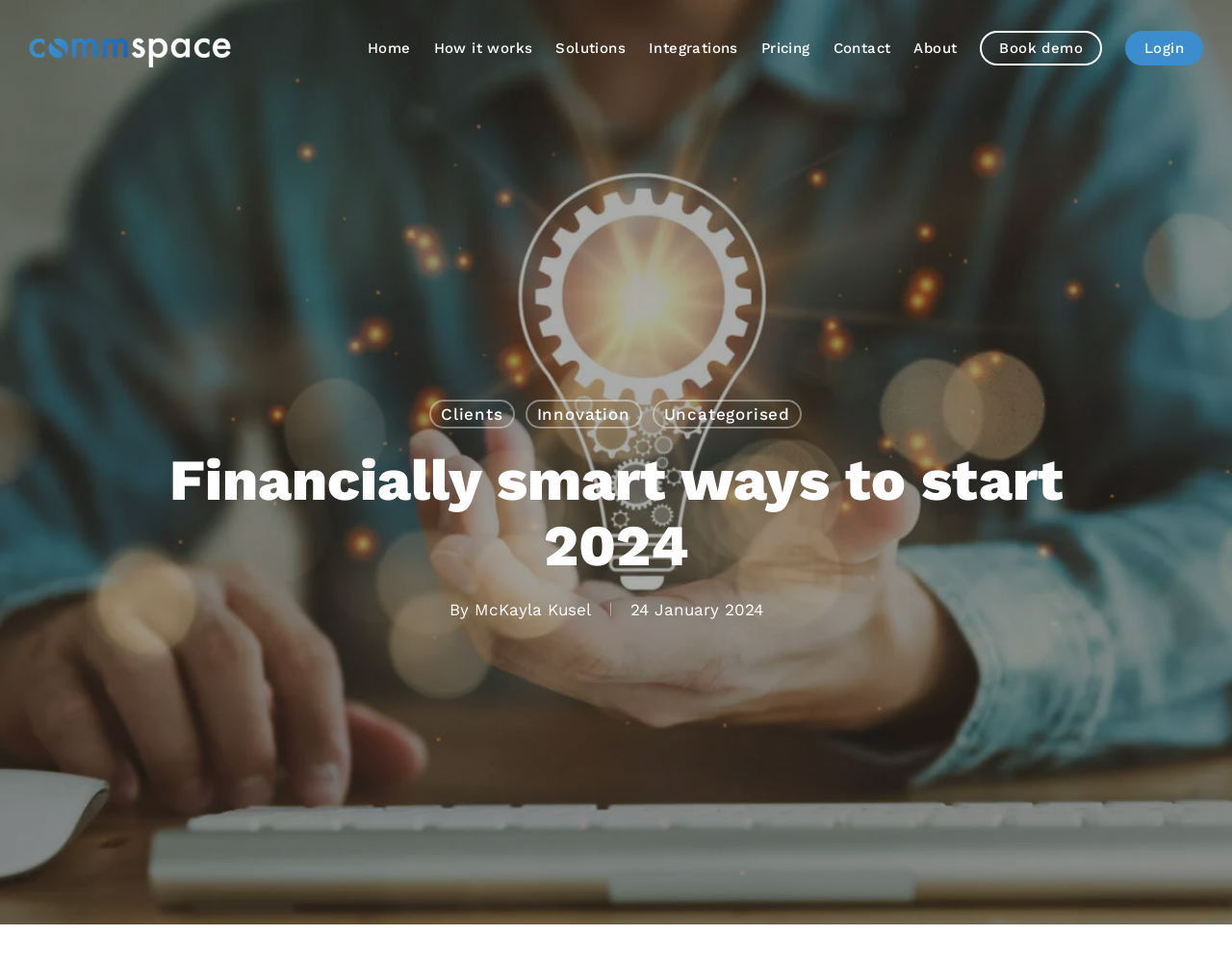Who wrote the article?
We need a detailed and meticulous answer to the question.

The author's name is obtained from the text 'By McKayla Kusel' located below the main heading of the webpage.